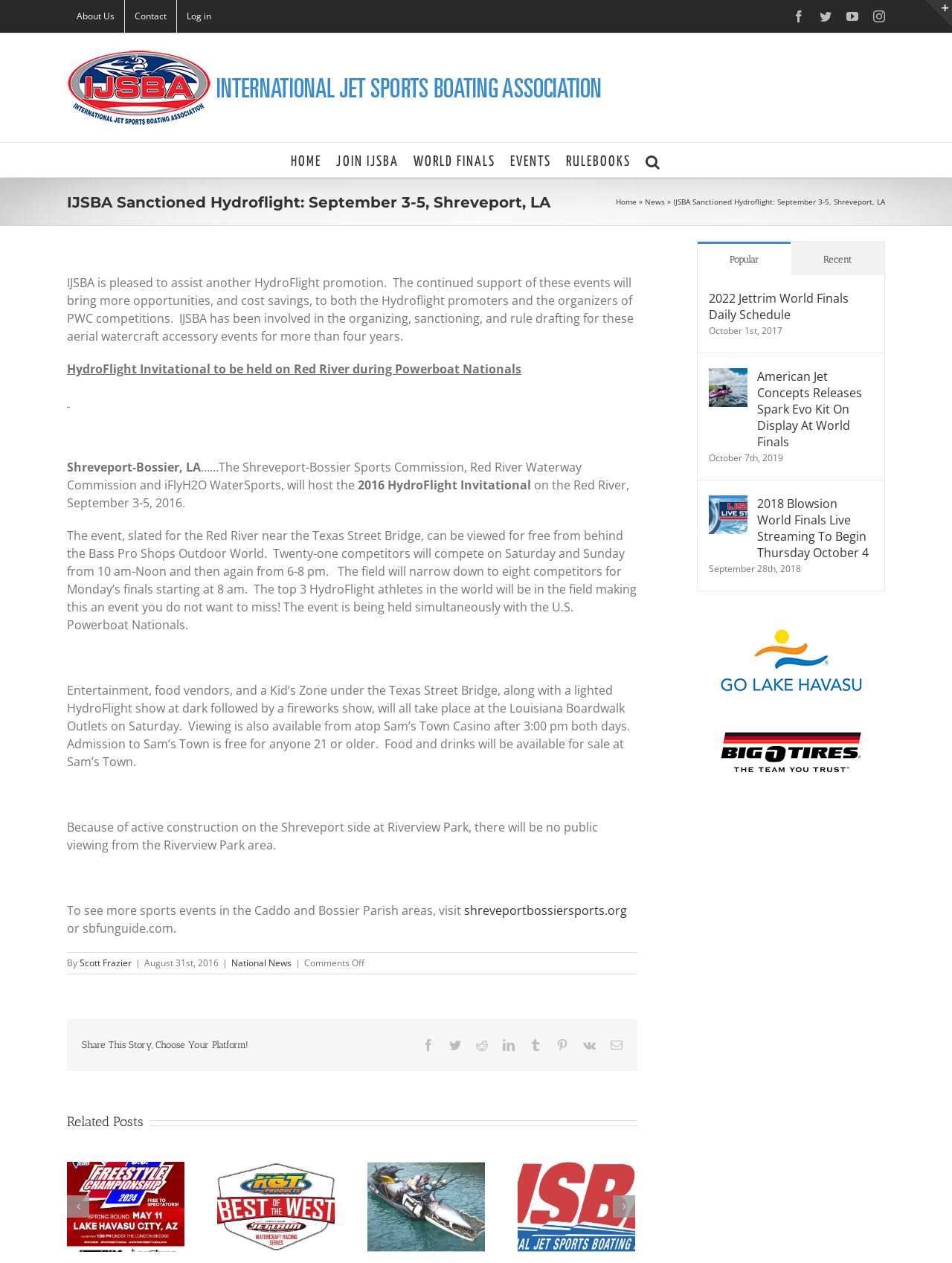Provide an in-depth caption for the contents of the webpage.

The webpage is about IJSBA (International Jet Sports Boating Association) and its sanctioned Hydroflight event in Shreveport, Louisiana, from September 3-5, 2016. 

At the top of the page, there are several links to navigate to different sections of the website, including "About Us", "Contact", "Log in", and social media links. Below these links, there is a main menu with options like "HOME", "JOIN IJSBA", "WORLD FINALS", "EVENTS", and "RULEBOOKS". 

The main content of the page is an article about the Hydroflight event, which includes details about the event schedule, location, and participating athletes. The article also mentions that the event is being held simultaneously with the U.S. Powerboat Nationals and provides information about viewing areas and activities for spectators.

On the right side of the page, there is a section with links to related posts, including articles about other jet sports events and news. Below this section, there is a complementary section with links to popular and recent posts, as well as a few specific article links.

At the bottom of the page, there is a section with social media links and a "Share This Story" option, allowing users to share the article on various platforms.